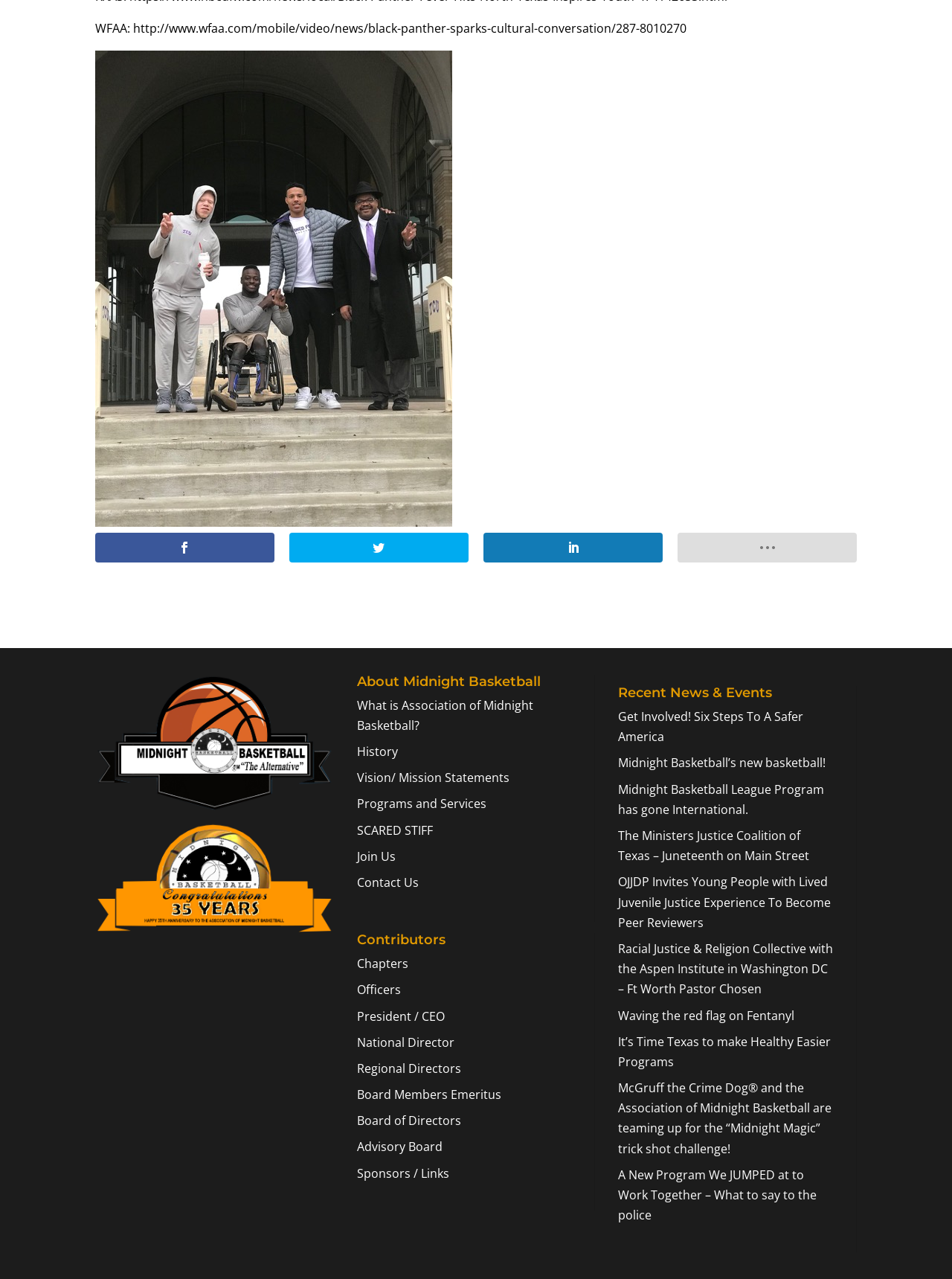Please specify the bounding box coordinates of the clickable region to carry out the following instruction: "Explore the 'Programs and Services'". The coordinates should be four float numbers between 0 and 1, in the format [left, top, right, bottom].

[0.375, 0.622, 0.511, 0.635]